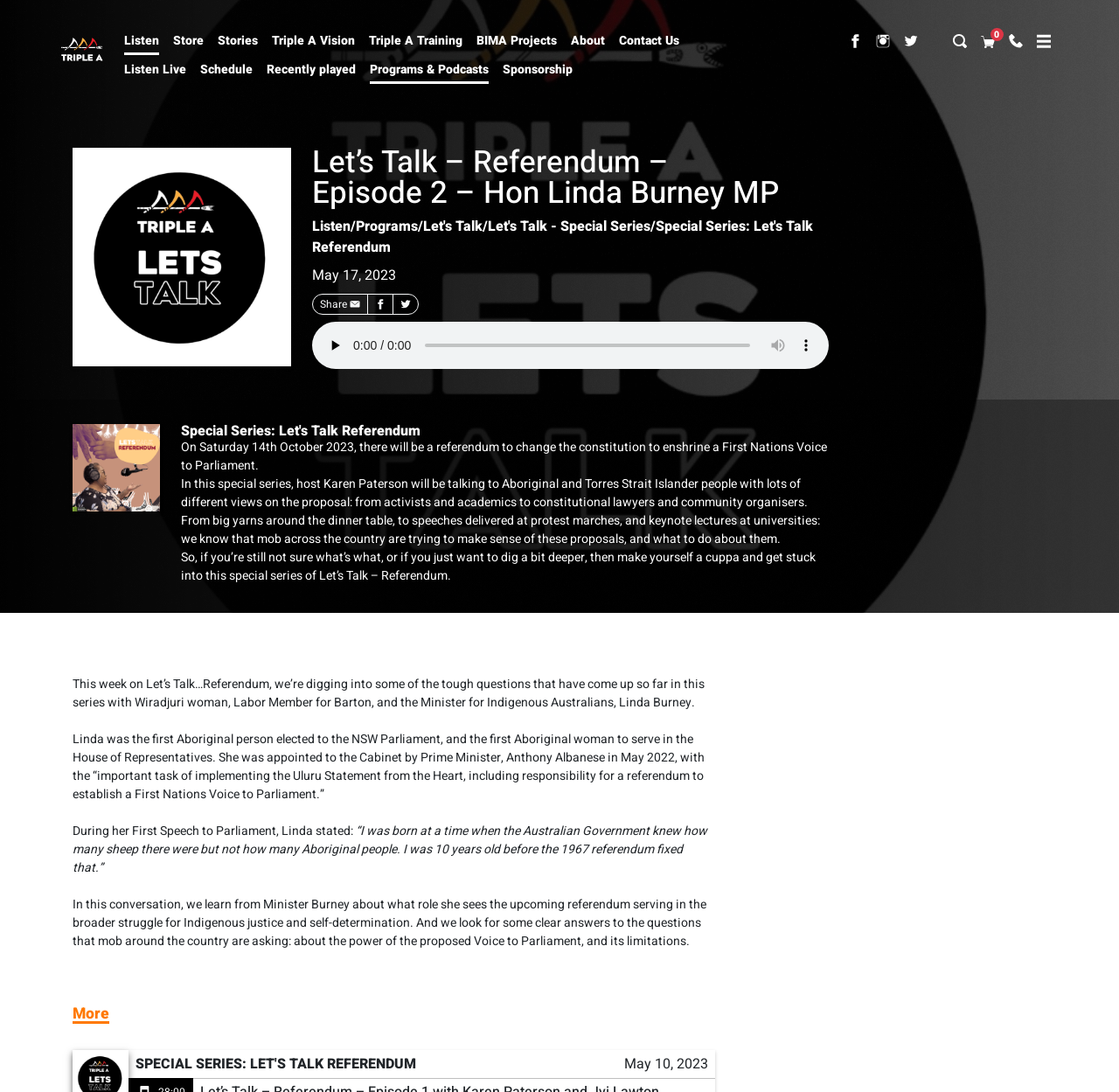Please find the bounding box coordinates of the element that must be clicked to perform the given instruction: "Contact Us". The coordinates should be four float numbers from 0 to 1, i.e., [left, top, right, bottom].

[0.504, 0.019, 0.547, 0.055]